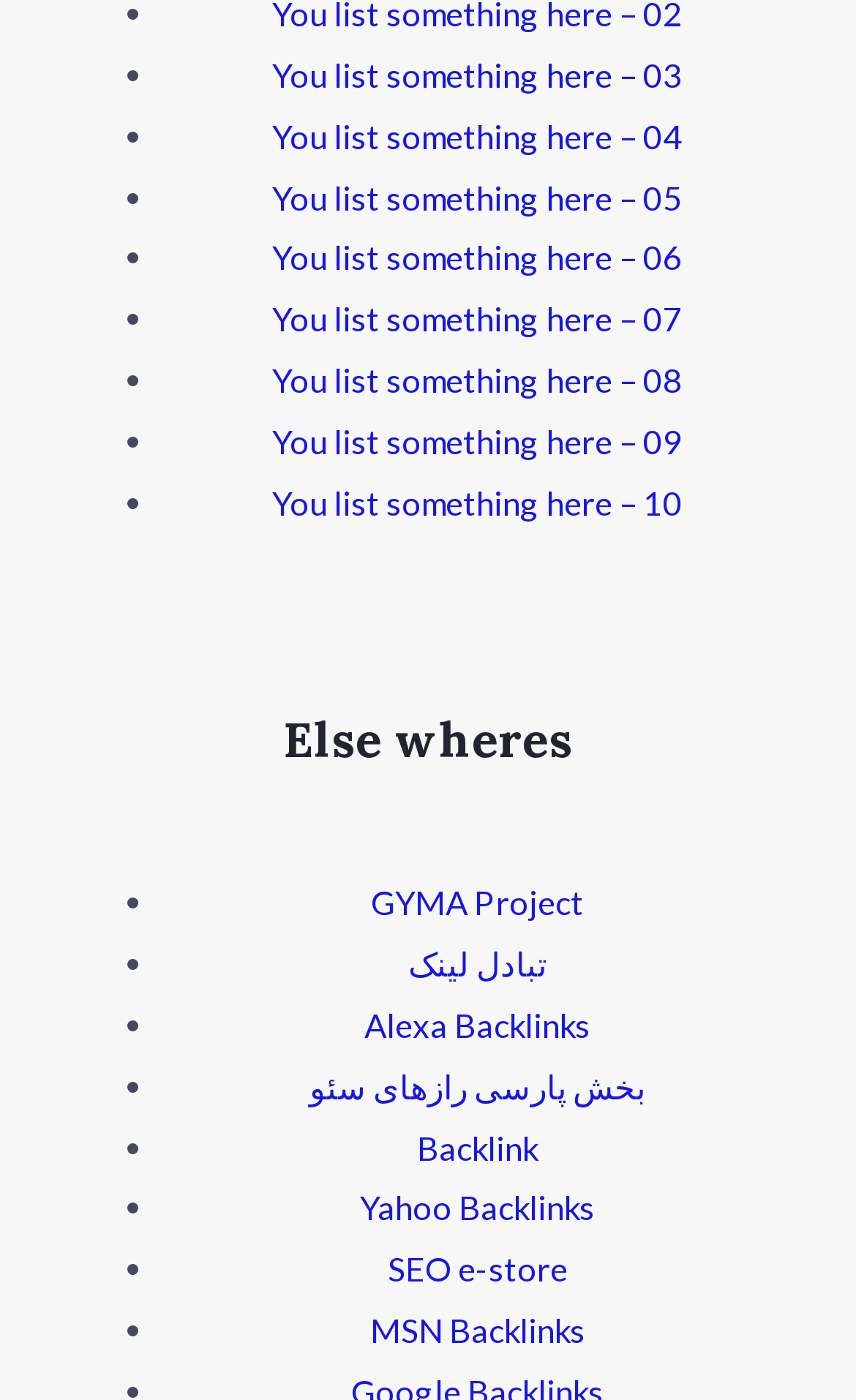Identify the bounding box coordinates of the section that should be clicked to achieve the task described: "visit GYMA Project".

[0.433, 0.63, 0.682, 0.659]